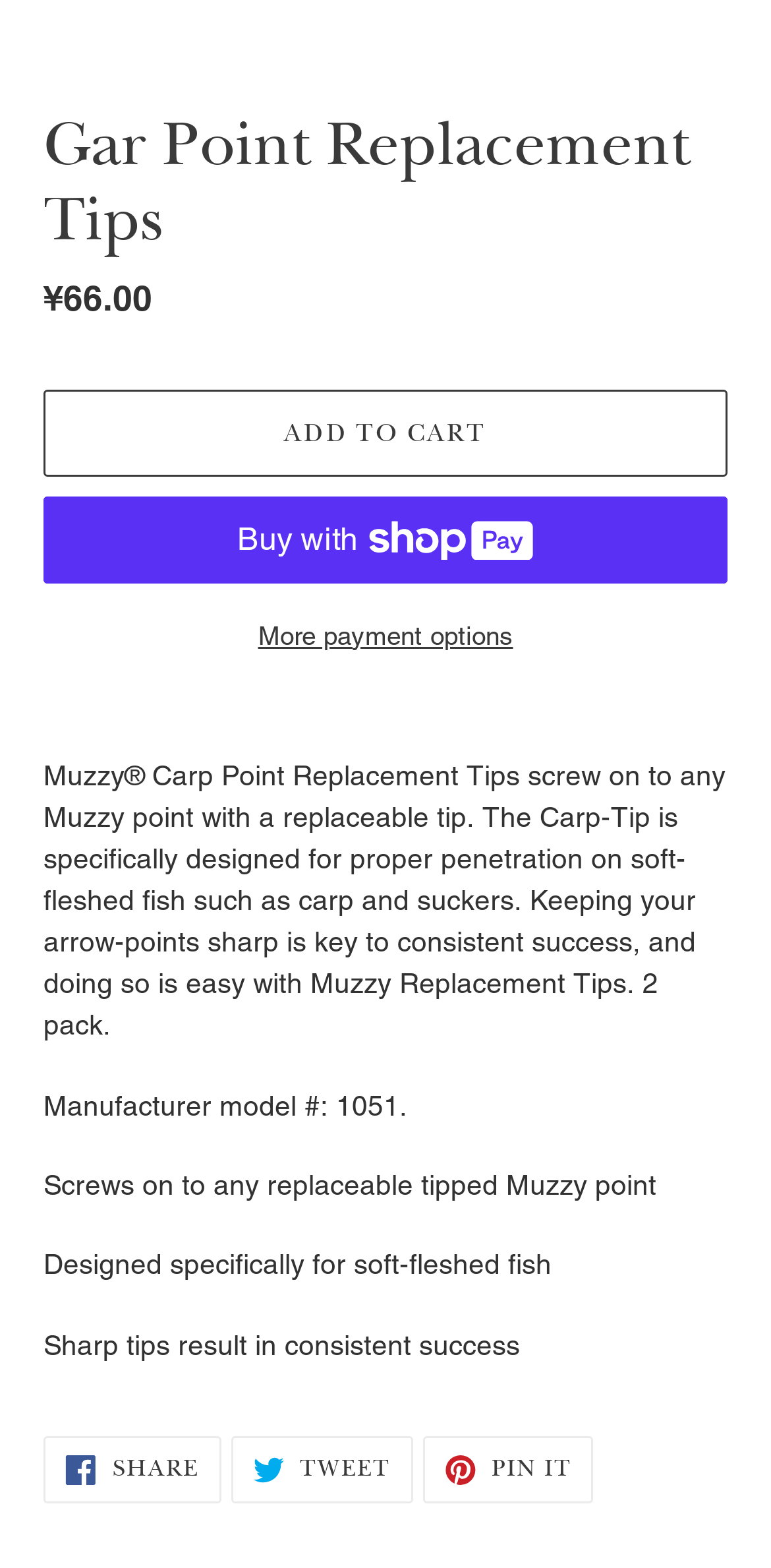What is the manufacturer model number of the product?
Please interpret the details in the image and answer the question thoroughly.

The manufacturer model number of the product can be found in the static text section, where it is written as 'Manufacturer model #: 1051'.